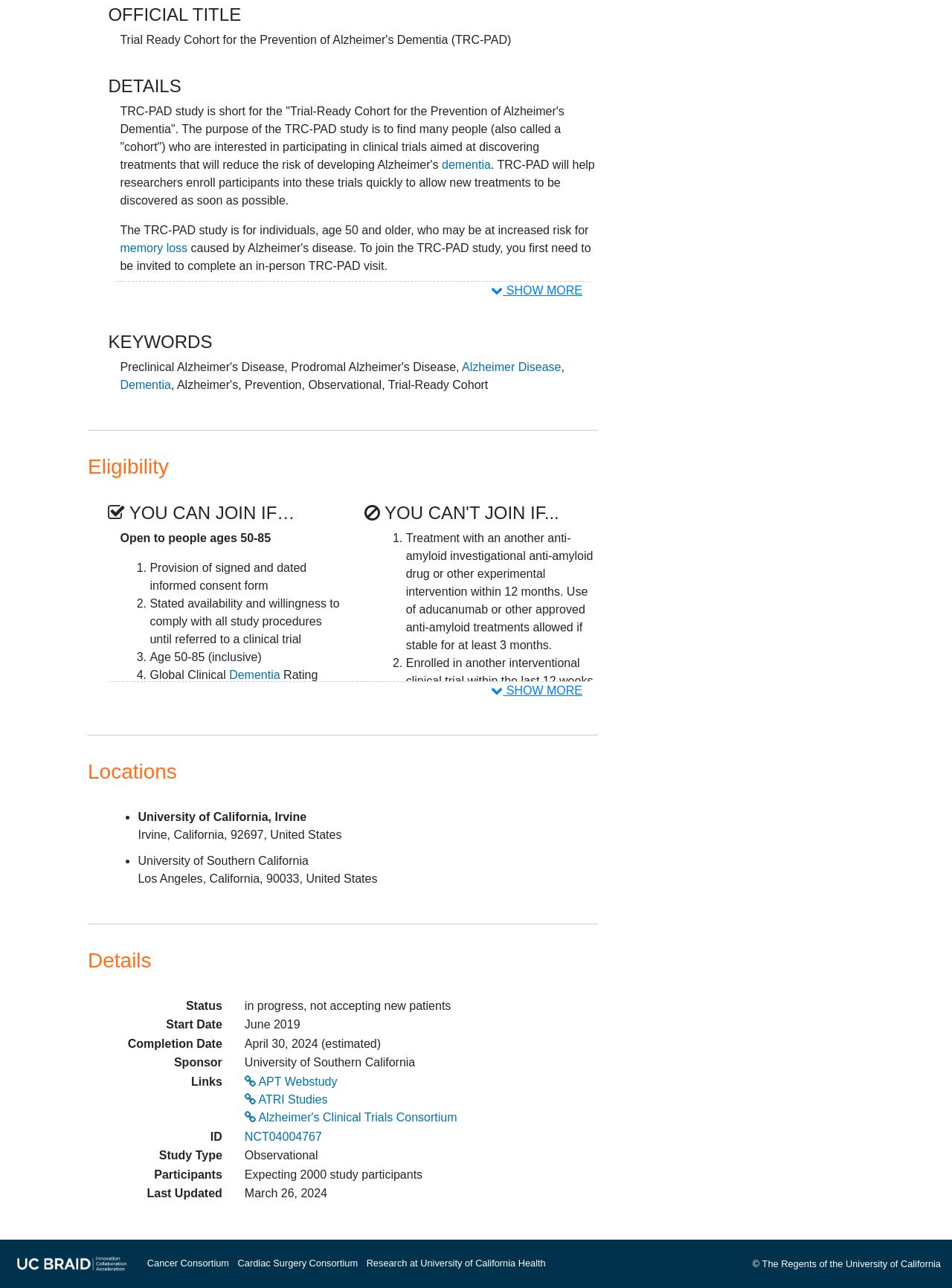Can you specify the bounding box coordinates of the area that needs to be clicked to fulfill the following instruction: "Learn more about Alzheimer Disease"?

[0.485, 0.28, 0.589, 0.29]